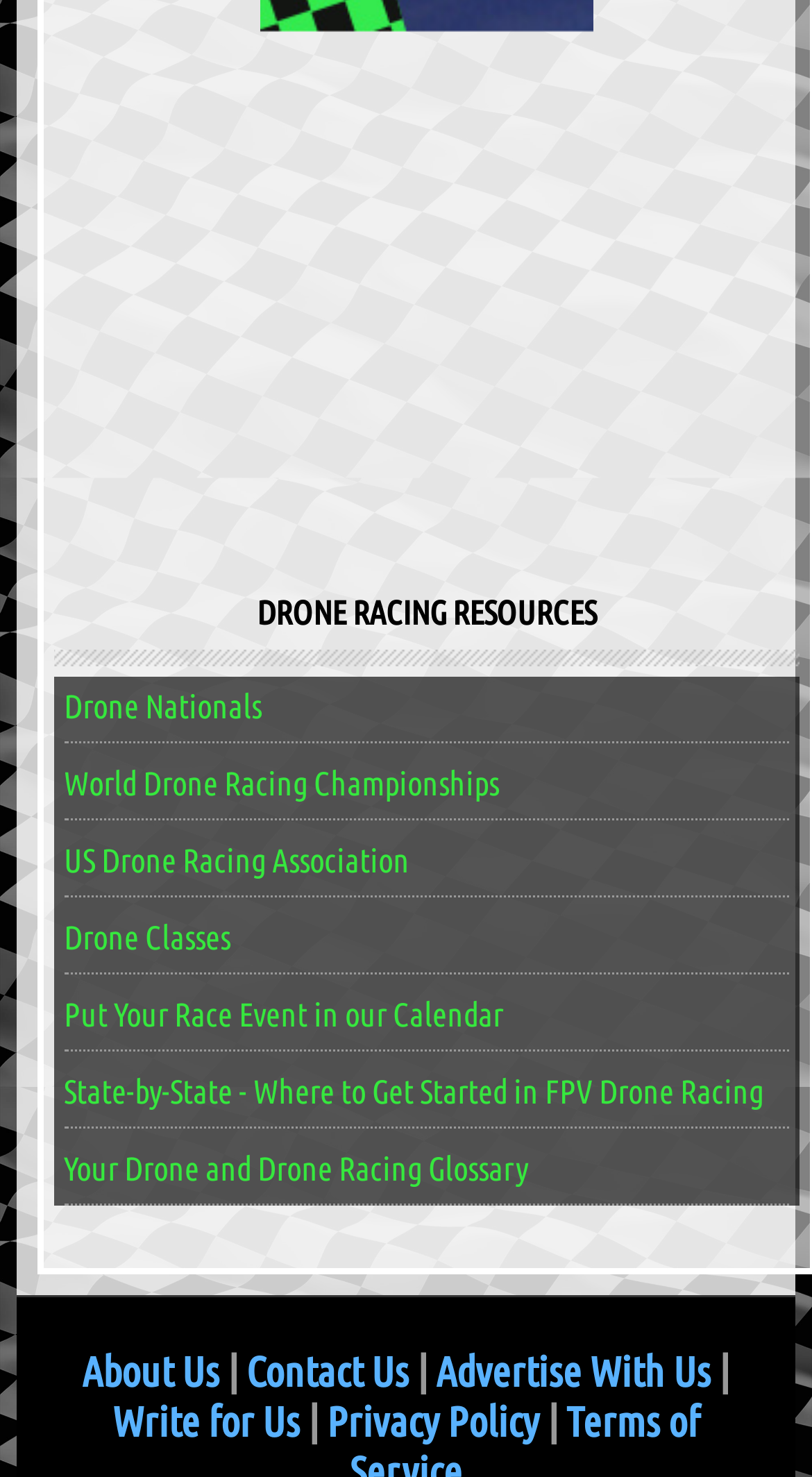How many links are there in the footer section?
Look at the webpage screenshot and answer the question with a detailed explanation.

There are 5 links in the footer section, which can be identified by their bounding box coordinates and OCR text. These links are 'About Us', 'Contact Us', 'Advertise With Us', 'Write for Us', and 'Privacy Policy'.